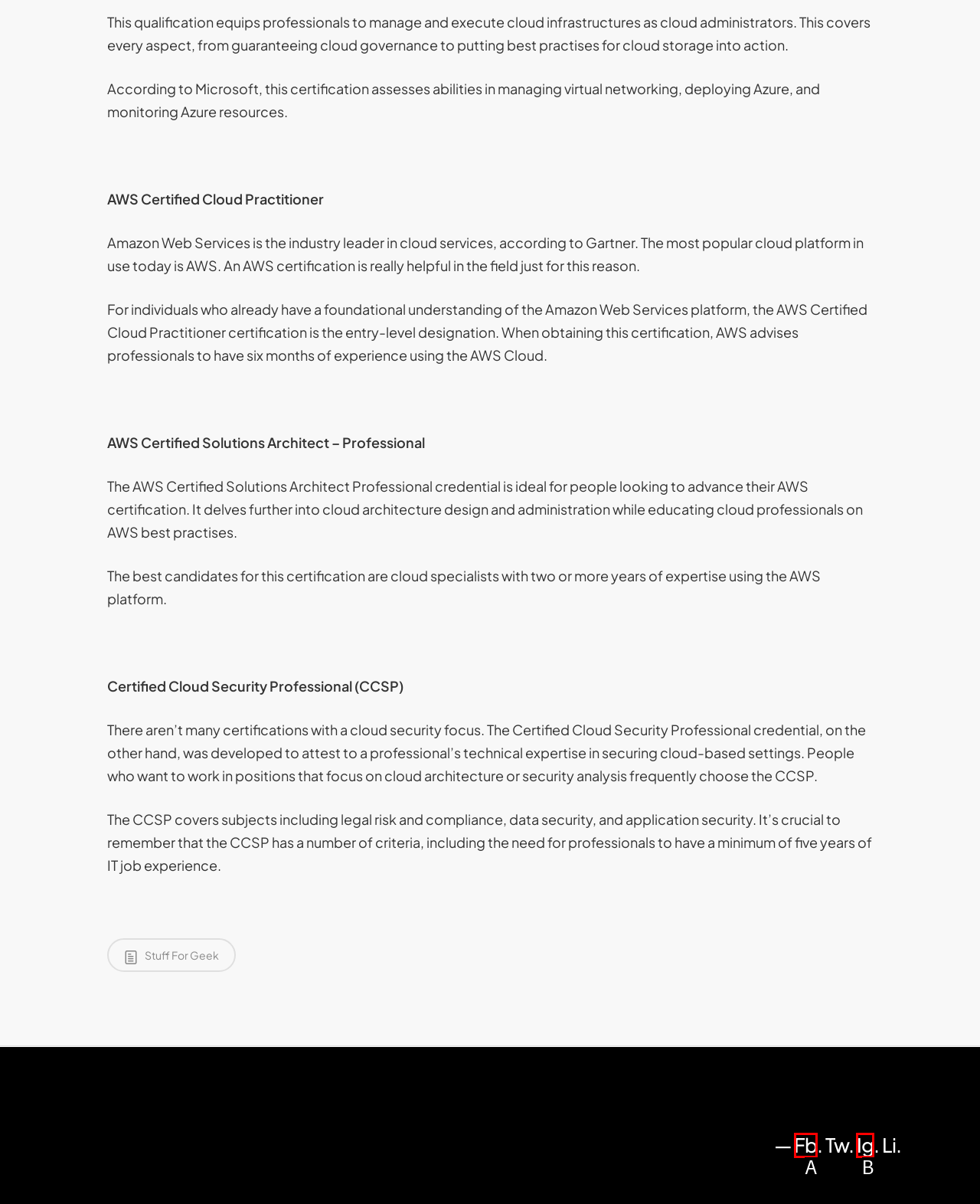Select the HTML element that matches the description: Ig
Respond with the letter of the correct choice from the given options directly.

B